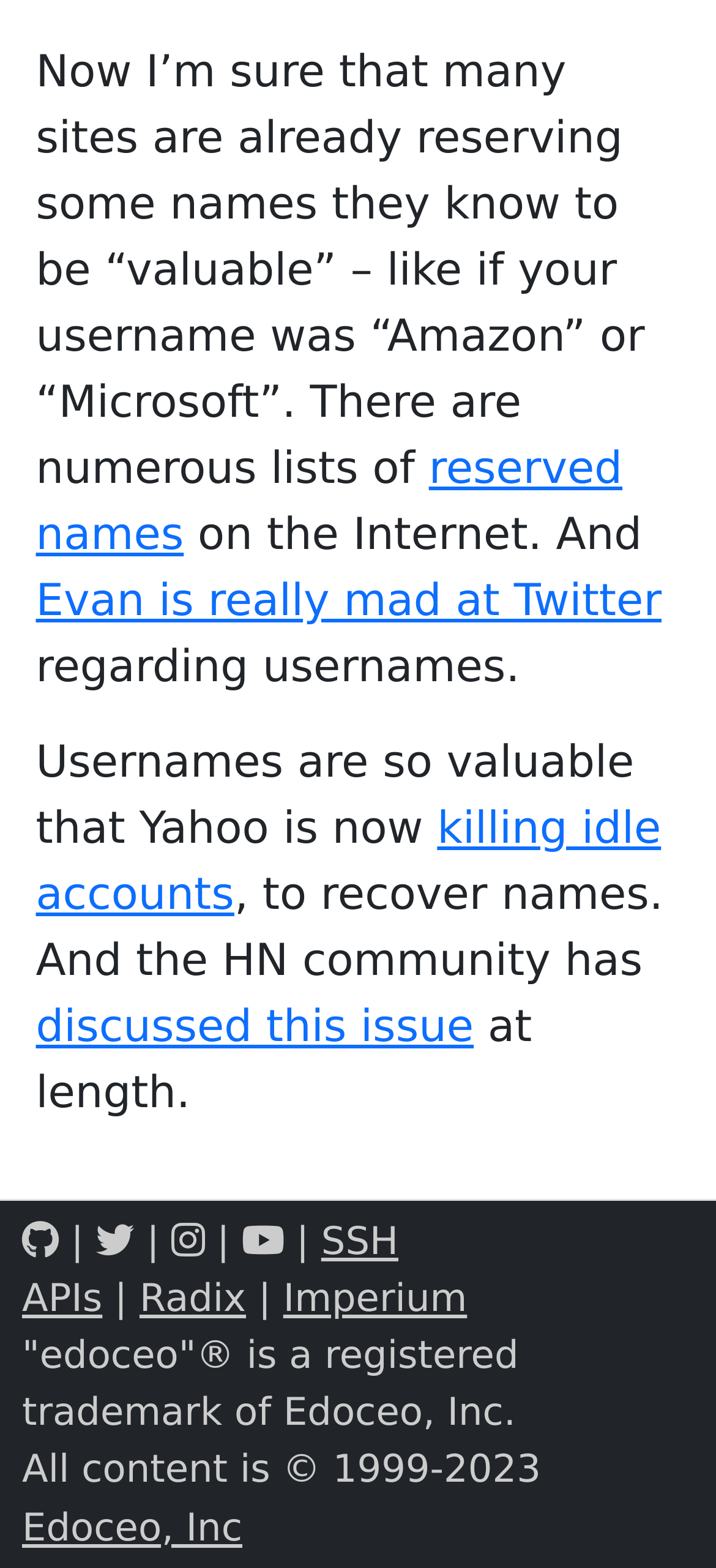Given the element description, predict the bounding box coordinates in the format (top-left x, top-left y, bottom-right x, bottom-right y), using floating point numbers between 0 and 1: discussed this issue

[0.05, 0.638, 0.662, 0.671]